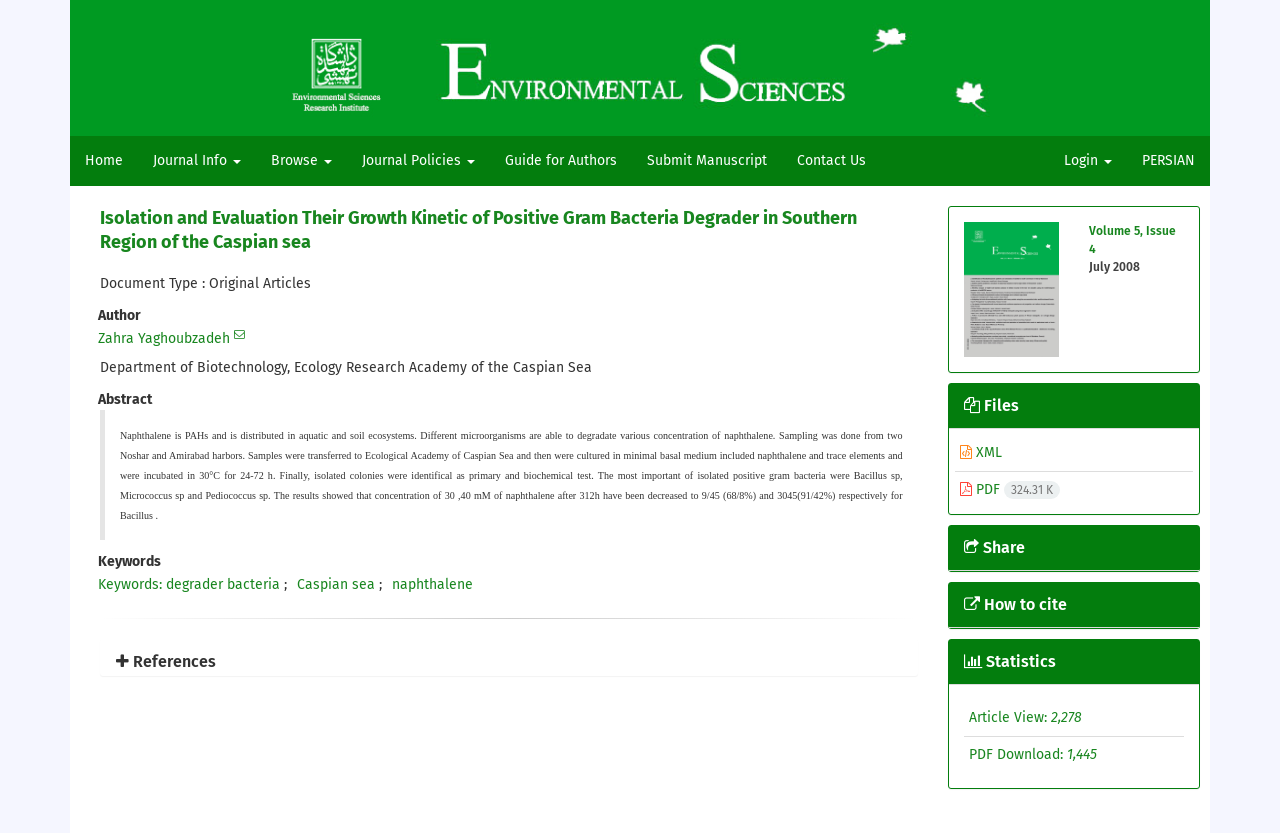Give a concise answer of one word or phrase to the question: 
What is the name of the author of this article?

Zahra Yaghoubzadeh